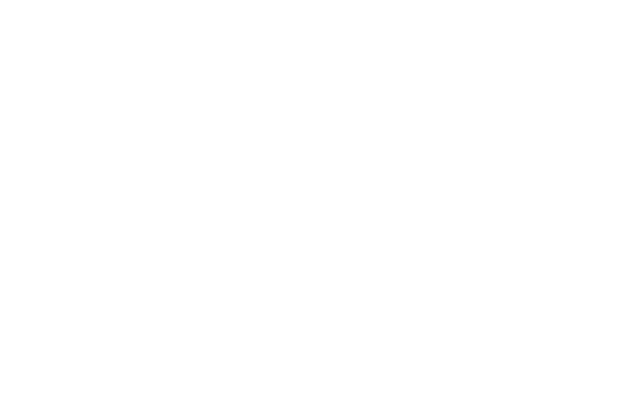What is Michelle's involvement in the region?
Provide a concise answer using a single word or phrase based on the image.

Wildlife conservation and education